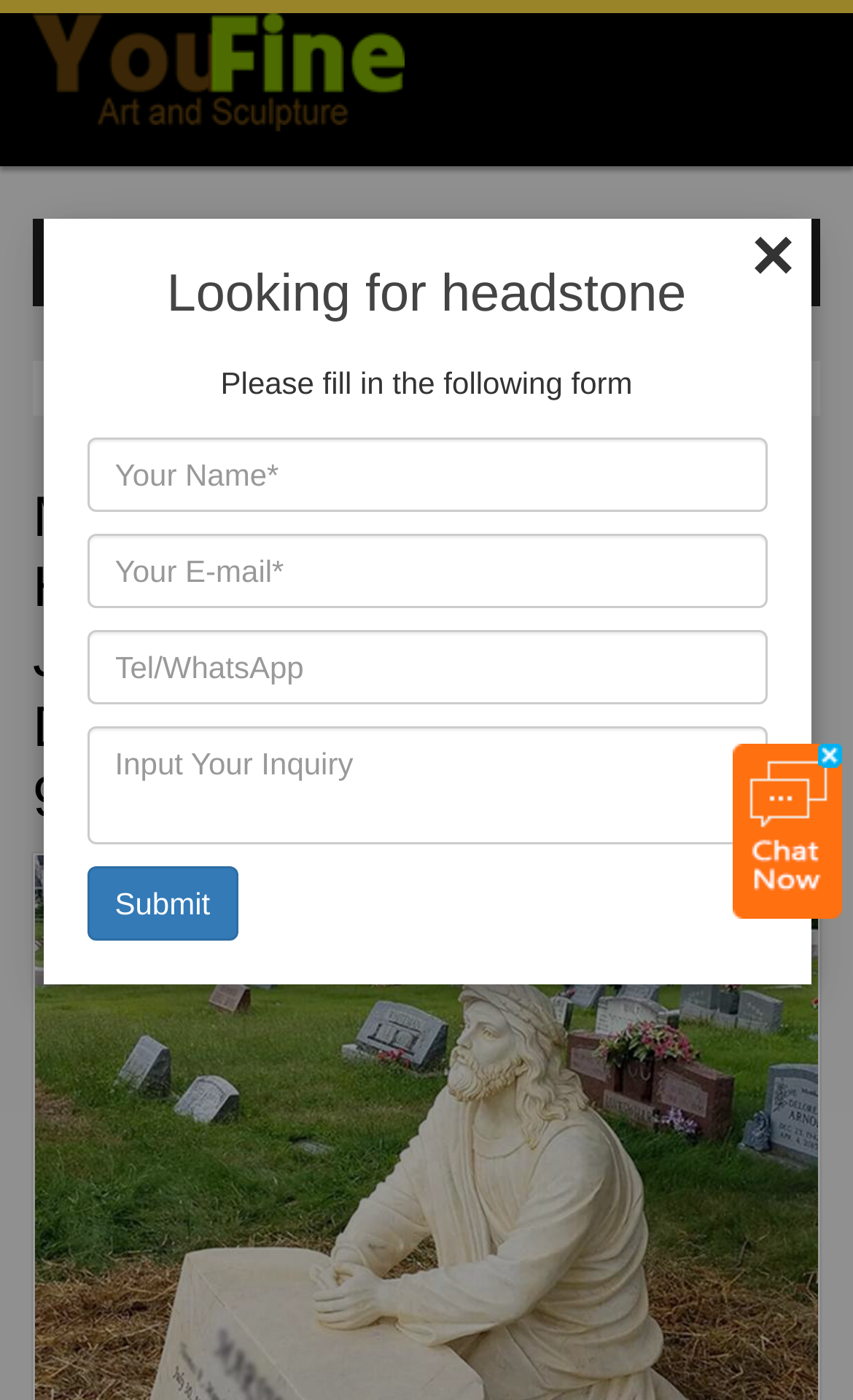Provide a brief response using a word or short phrase to this question:
What is the purpose of the form on this webpage?

To submit an inquiry